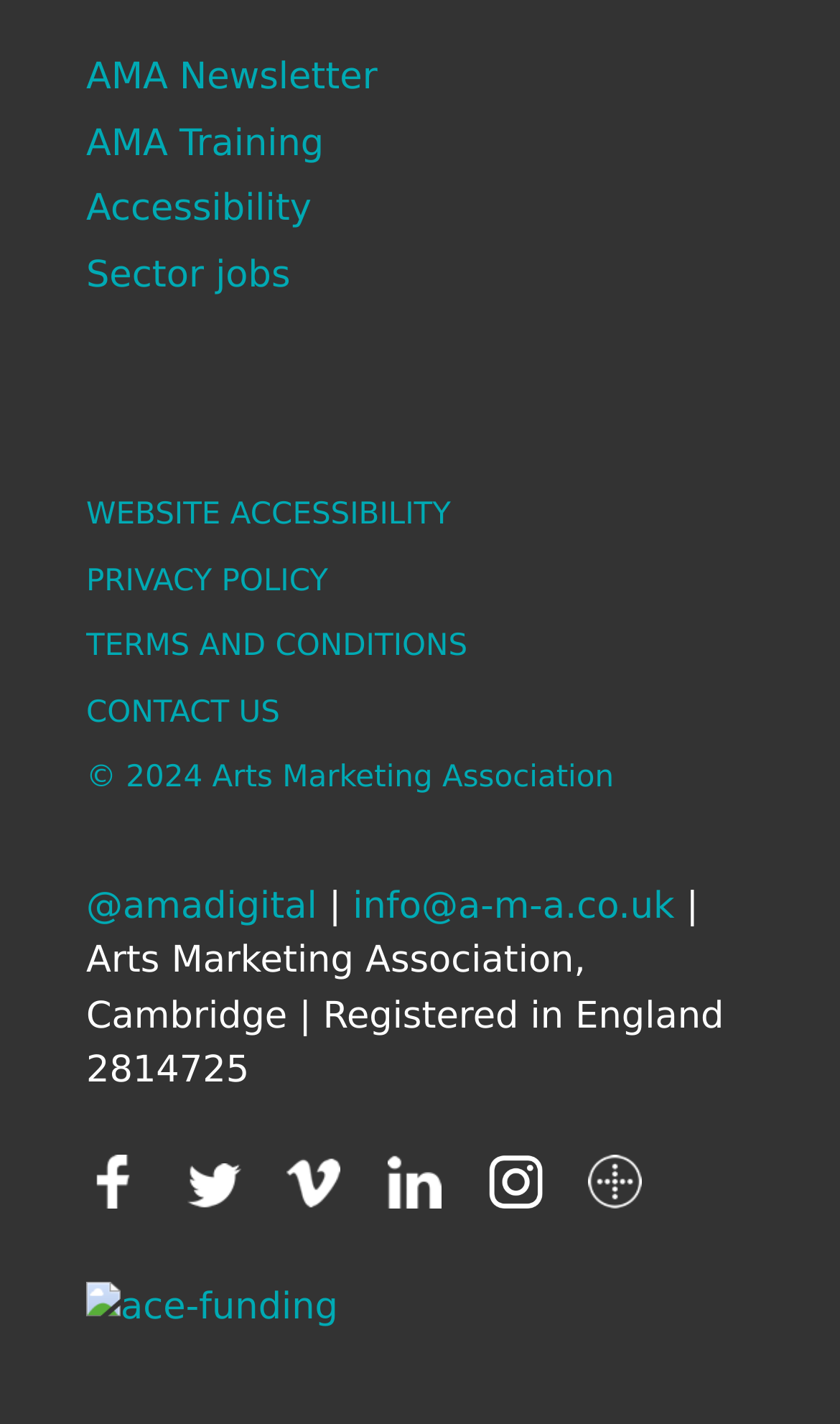Show me the bounding box coordinates of the clickable region to achieve the task as per the instruction: "Click on AMA Newsletter".

[0.103, 0.04, 0.449, 0.07]